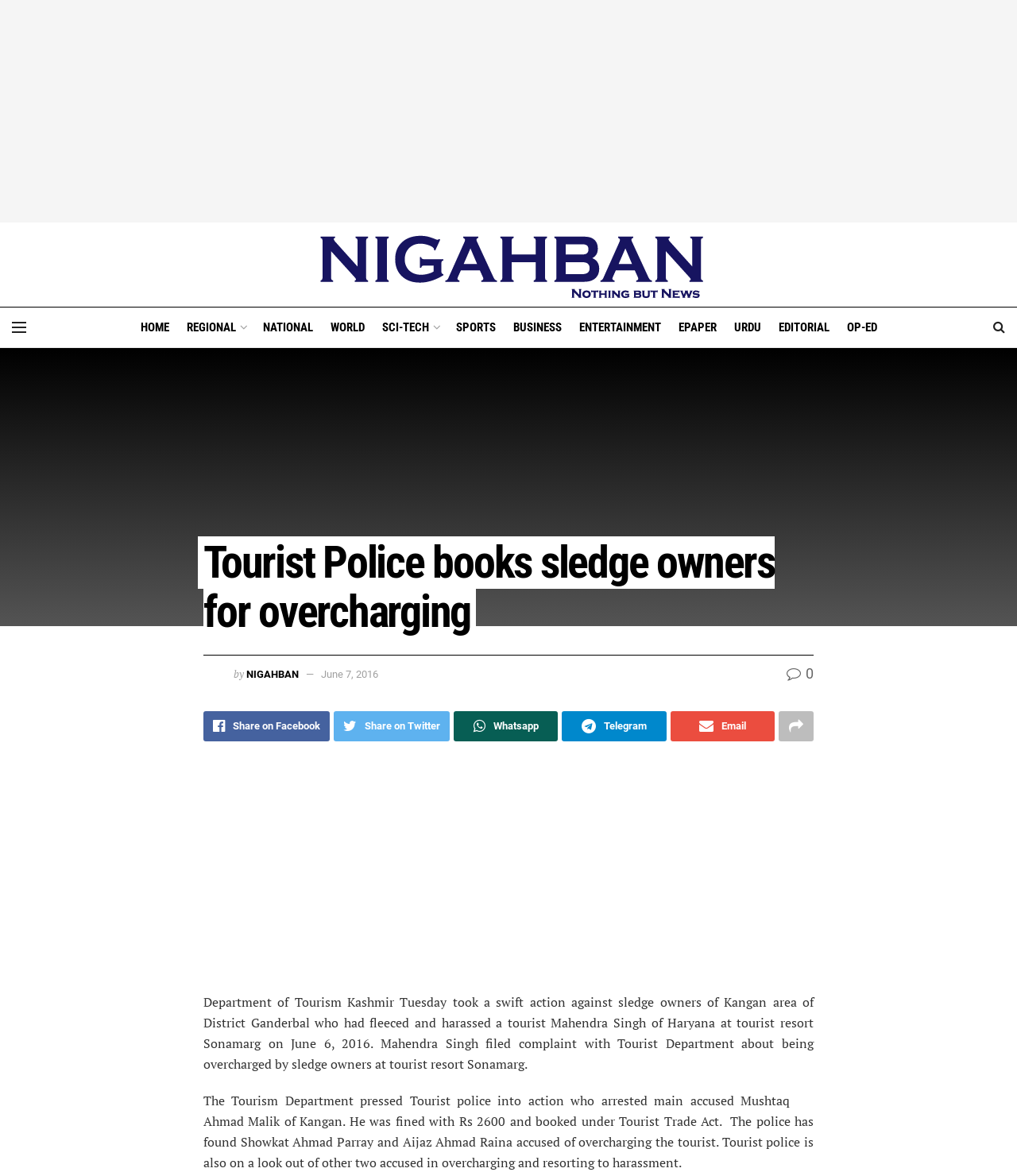Find the bounding box coordinates of the clickable area required to complete the following action: "Read the article by NIGAHBAN".

[0.242, 0.568, 0.294, 0.578]